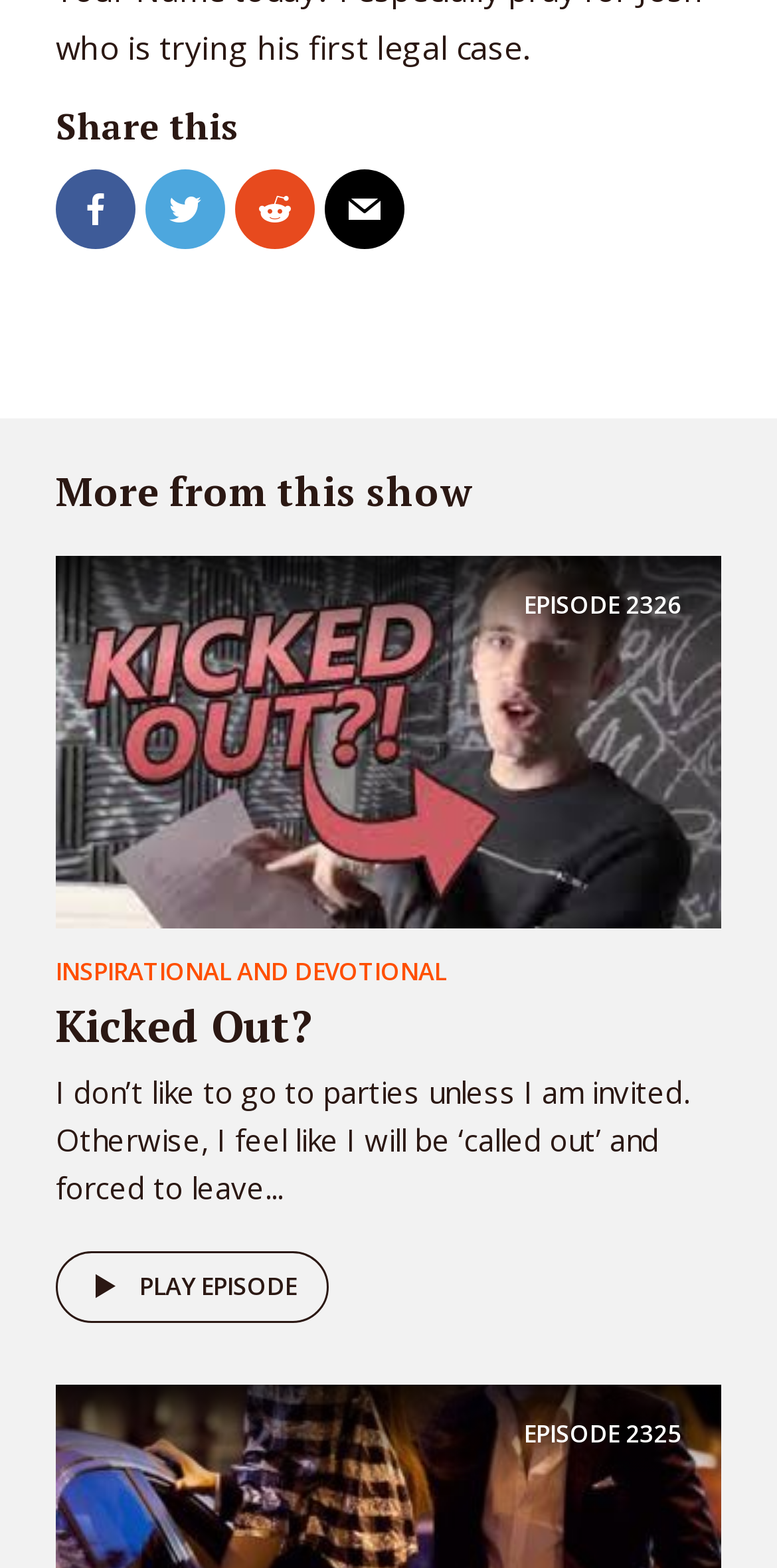Please identify the bounding box coordinates of the clickable area that will fulfill the following instruction: "Read inspirational and devotional". The coordinates should be in the format of four float numbers between 0 and 1, i.e., [left, top, right, bottom].

[0.072, 0.609, 0.574, 0.63]